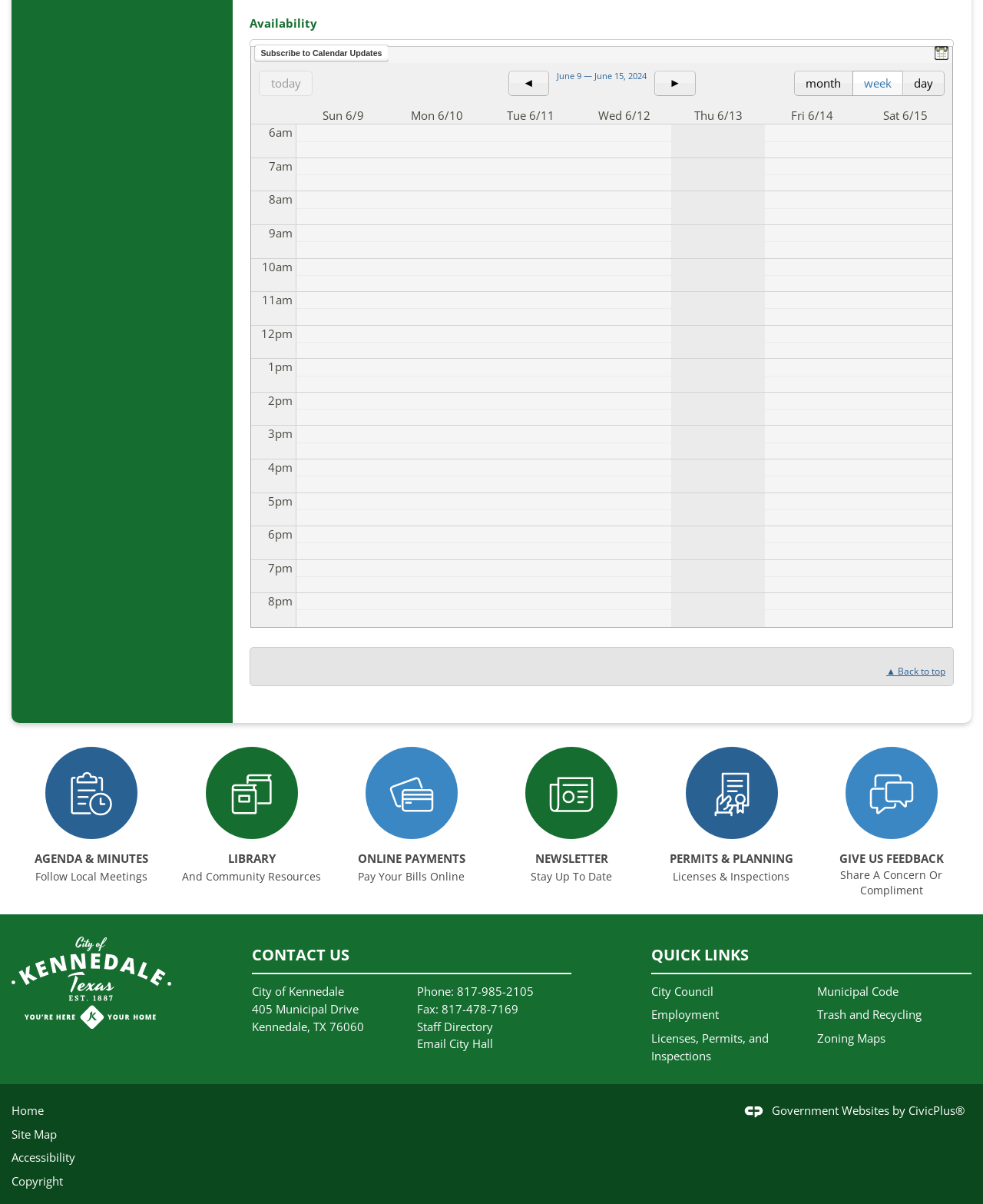What is the purpose of the 'Subscribe to Calendar Updates' link?
Please respond to the question with a detailed and thorough explanation.

The link 'Subscribe to Calendar Updates' has a description 'iCal - Log in to subscribe to calendar updates' which suggests that the purpose of this link is to log in to subscribe to calendar updates.